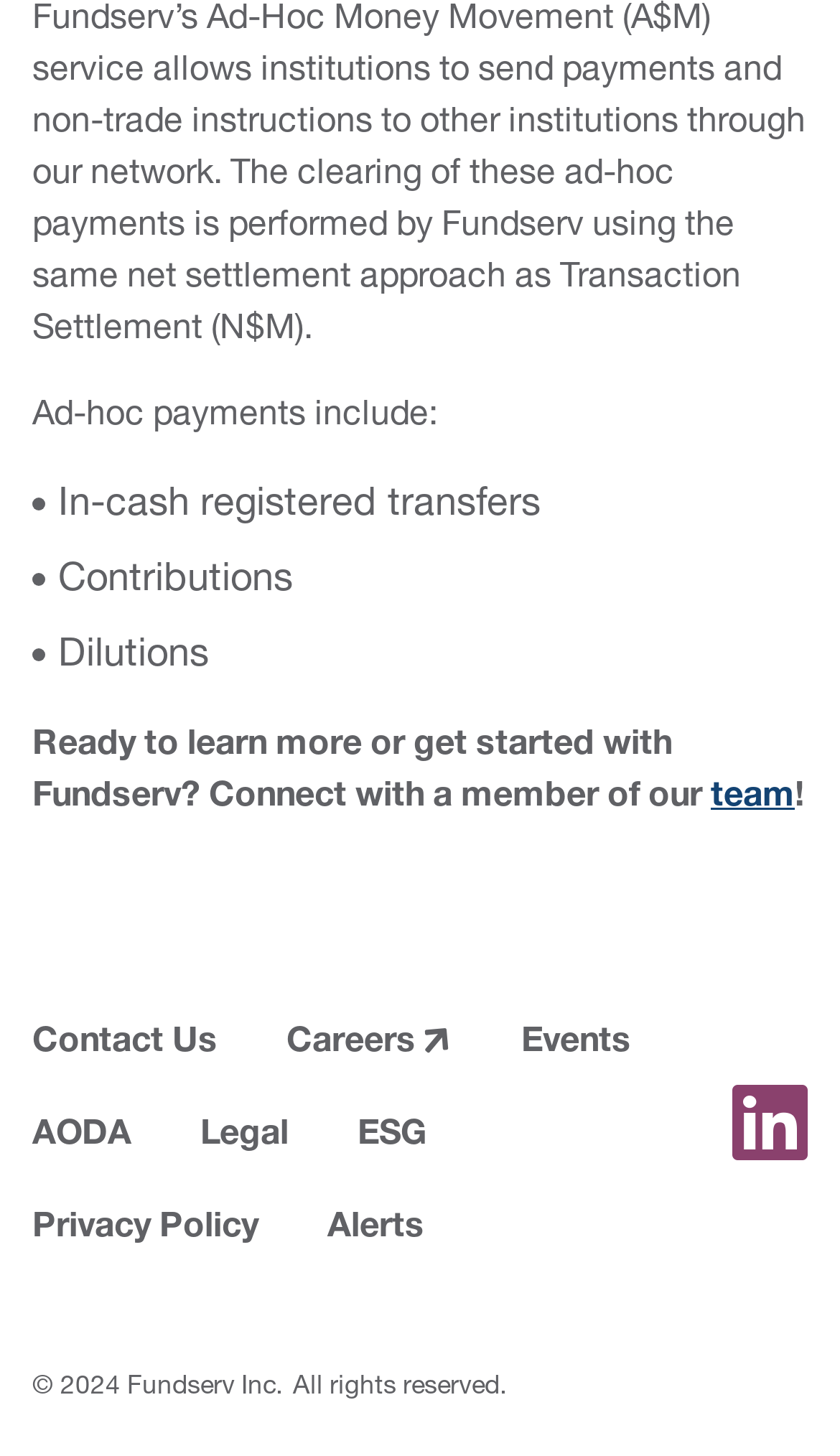Please provide a one-word or phrase answer to the question: 
How can one connect with a member of the Fundserv team?

Through a link